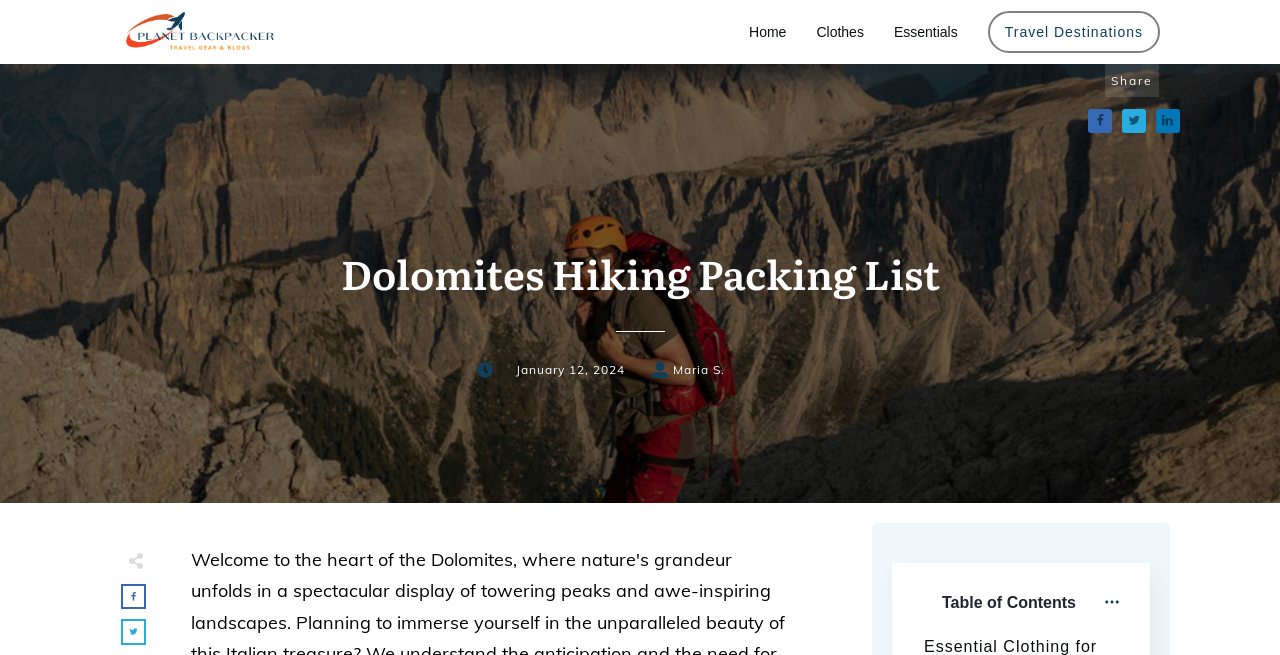Analyze and describe the webpage in a detailed narrative.

This webpage is about a Dolomites Hiking Packing List on Planet Backpacker. At the top left, there is a PlanetBackpacker logo, which is an image linked to the website's homepage. To the right of the logo, there are four navigation links: Home, Clothes, Essentials, and Travel Destinations. 

Below the navigation links, there is a "Share" button with three social media links, each represented by an image, aligned horizontally. 

The main content of the webpage starts with a heading that reads "Dolomites Hiking Packing List". Below the heading, there is a horizontal separator line. 

On the left side of the page, there is a section with the date "January 12, 2024" and an image. To the right of this section, there is an author's name, "Maria S.", and another image. 

The main content of the webpage is divided into sections, each with a table layout. There are several images scattered throughout the page, some of which are linked to other pages or websites. 

At the bottom of the page, there are three more sections with table layouts, each containing an image and a link. The last section also has an image and a "Table of Contents" heading.